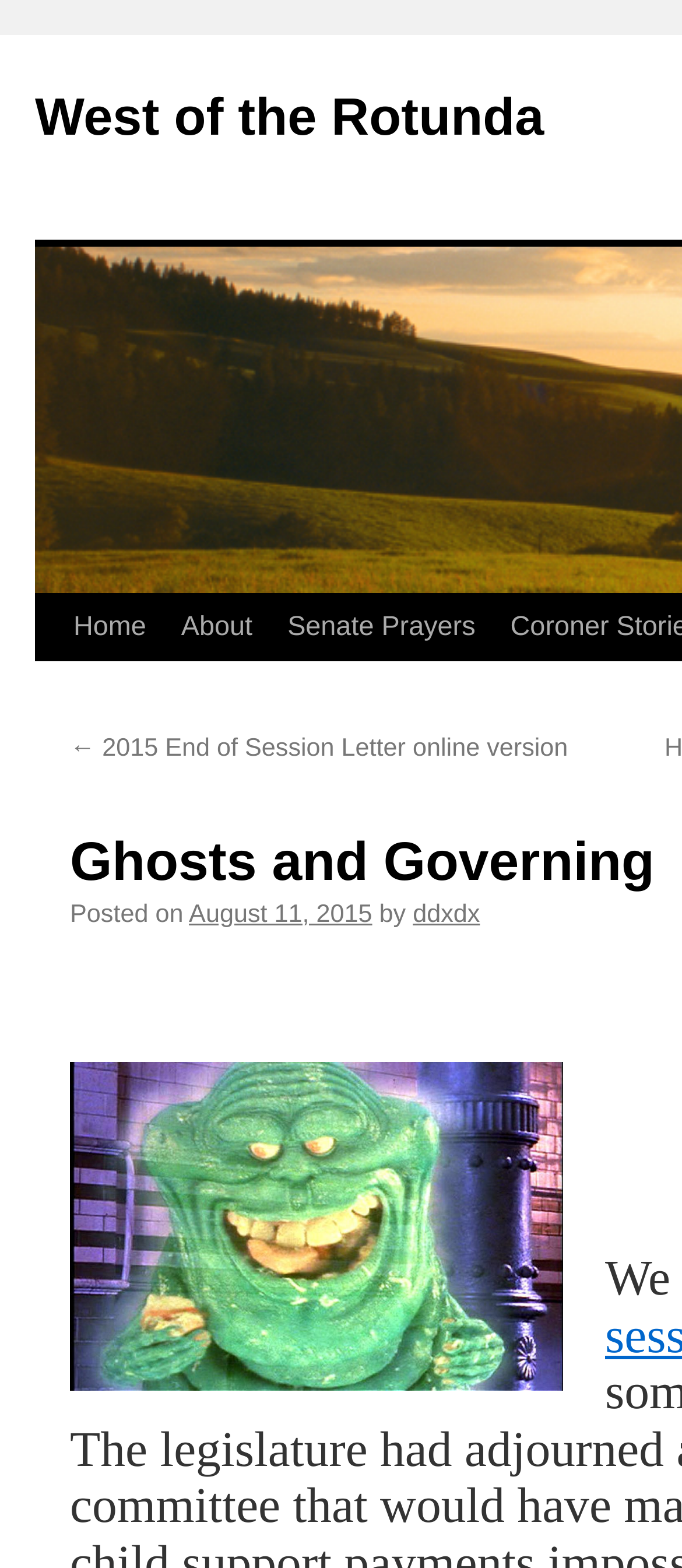Refer to the image and provide an in-depth answer to the question: 
What is the date of the posted article?

I found the date 'August 11, 2015' associated with the 'Posted on' text, indicating the date the article was posted.